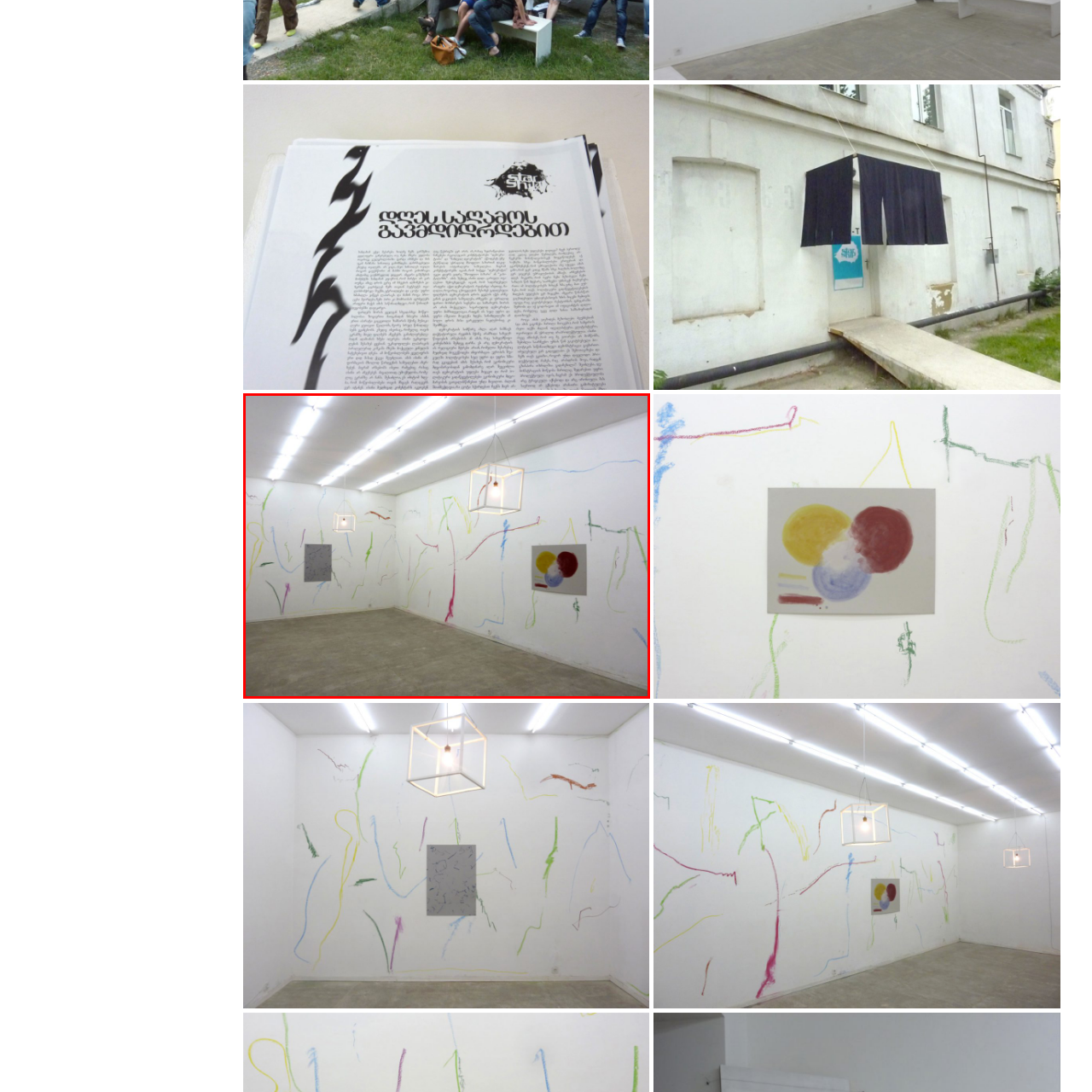Provide a comprehensive description of the content within the red-highlighted area of the image.

The image depicts a contemporary art gallery featuring a minimalist interior design. The room is brightened by linear overhead lighting that enhances the overall spaciousness. The walls are adorned with vibrant, abstract lines in various colors—pink, blue, yellow, and green—creating a dynamic visual contrast against the stark white background. 

On the left side, a gray canvas is mounted, possibly an abstract work that complements the playfulness of the wall decorations. On the right, another artwork showcases a combination of bright yellow, blue, and red circles, adding warmth and inviting curiosity. Two stylish hanging light fixtures introduce an element of elegance, contributing to the gallery's modern aesthetic. Overall, the space harmoniously blends art with design, encouraging viewers to engage with the pieces and the environment.